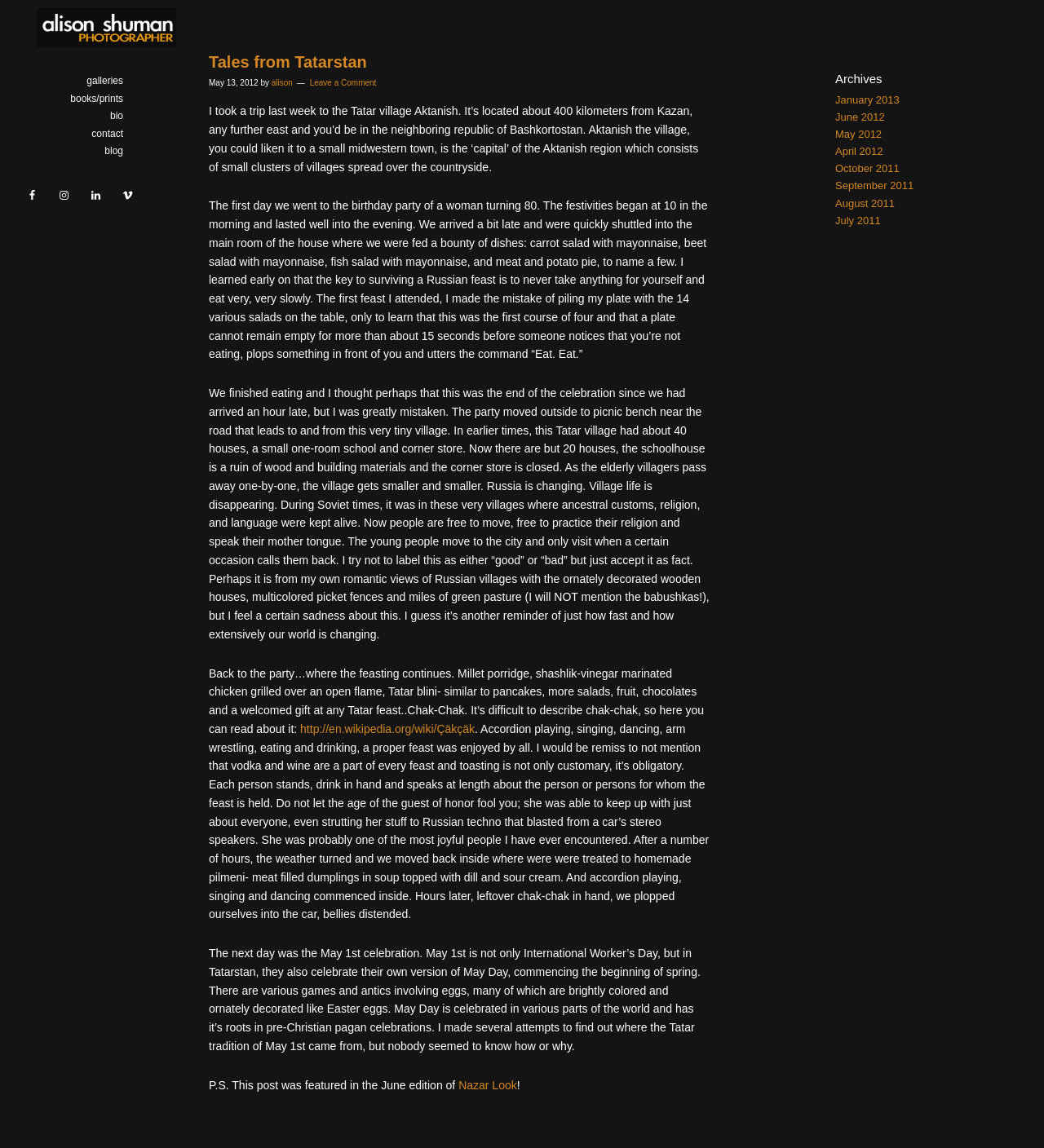Find the bounding box coordinates of the element you need to click on to perform this action: 'visit the photographer's Facebook page'. The coordinates should be represented by four float values between 0 and 1, in the format [left, top, right, bottom].

[0.02, 0.16, 0.041, 0.179]